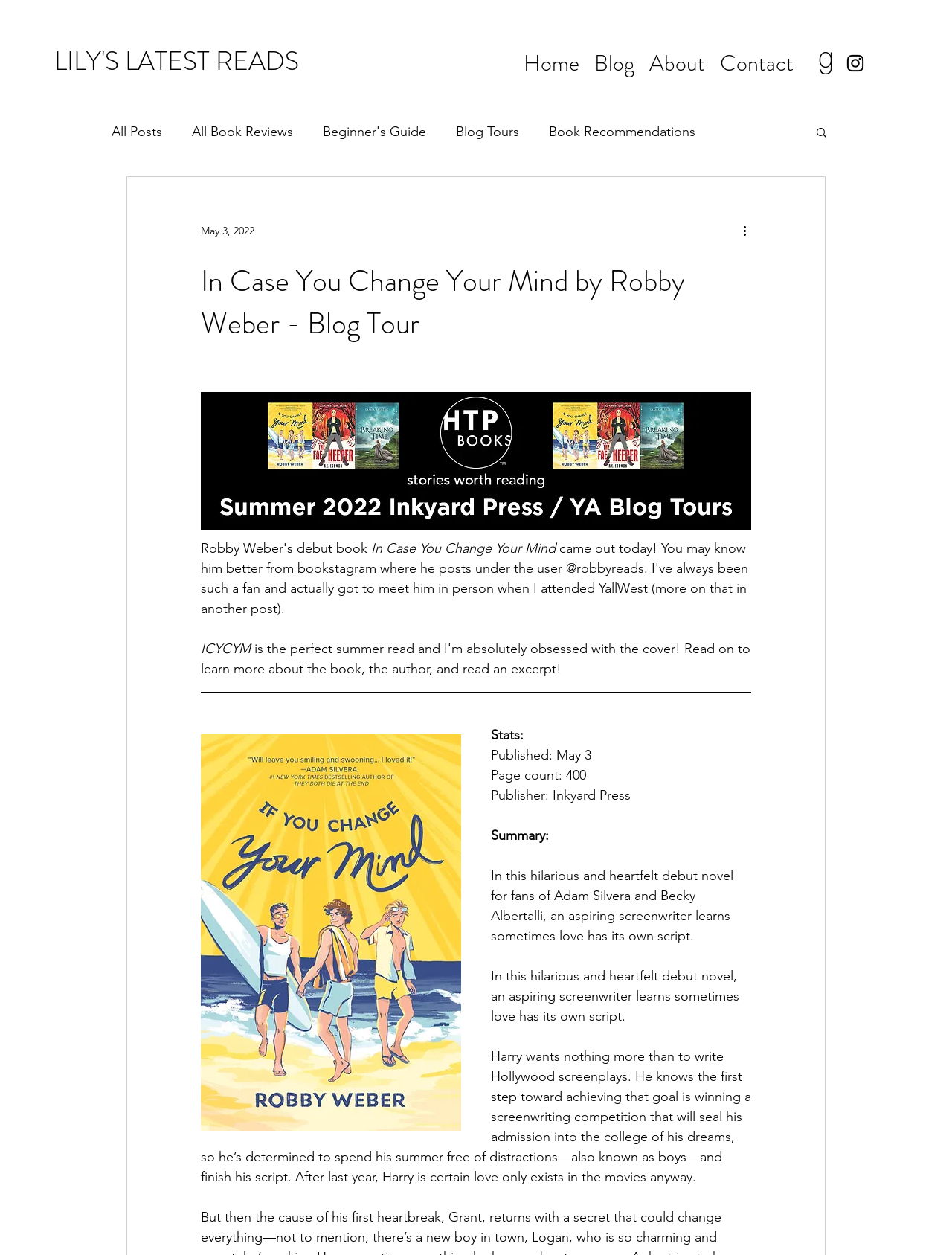Using the element description provided, determine the bounding box coordinates in the format (top-left x, top-left y, bottom-right x, bottom-right y). Ensure that all values are floating point numbers between 0 and 1. Element description: Blog

[0.616, 0.036, 0.674, 0.065]